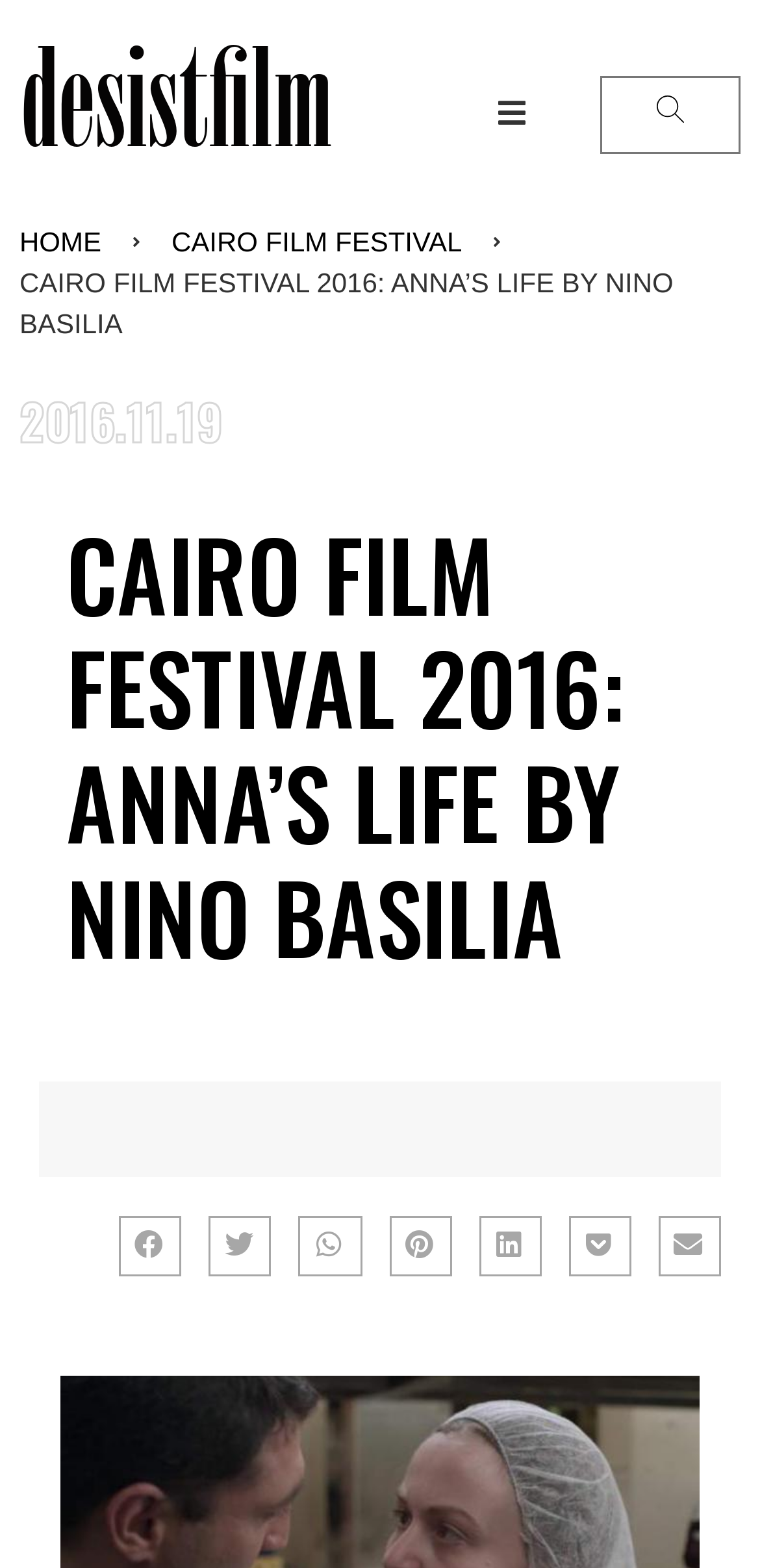Determine the bounding box coordinates of the clickable area required to perform the following instruction: "Click on the CAIRO FILM FESTIVAL link". The coordinates should be represented as four float numbers between 0 and 1: [left, top, right, bottom].

[0.226, 0.142, 0.608, 0.168]